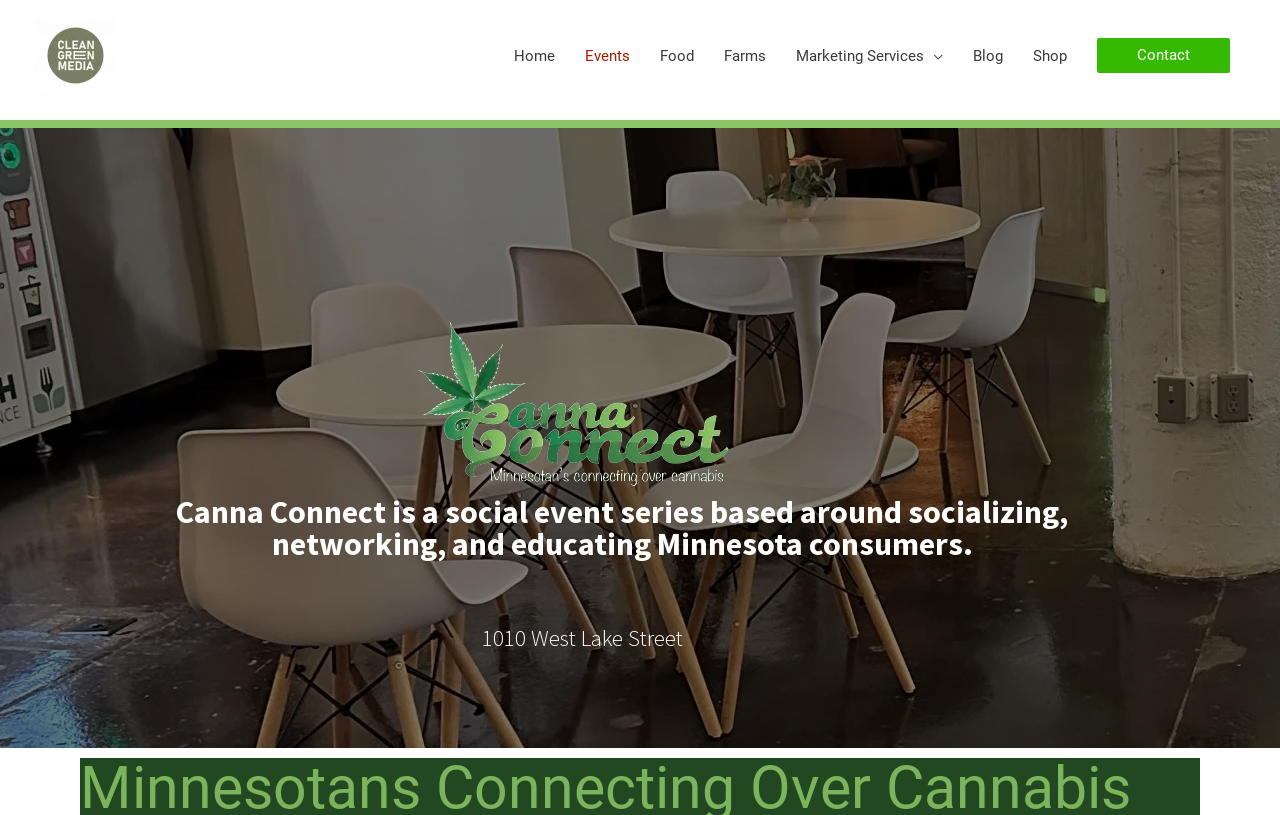What is the name of the social event series?
Look at the image and construct a detailed response to the question.

Based on the webpage, I found a heading that says 'Canna Connect is a social event series based around socializing, networking, and educating Minnesota consumers.' This suggests that Canna Connect is the name of the social event series.